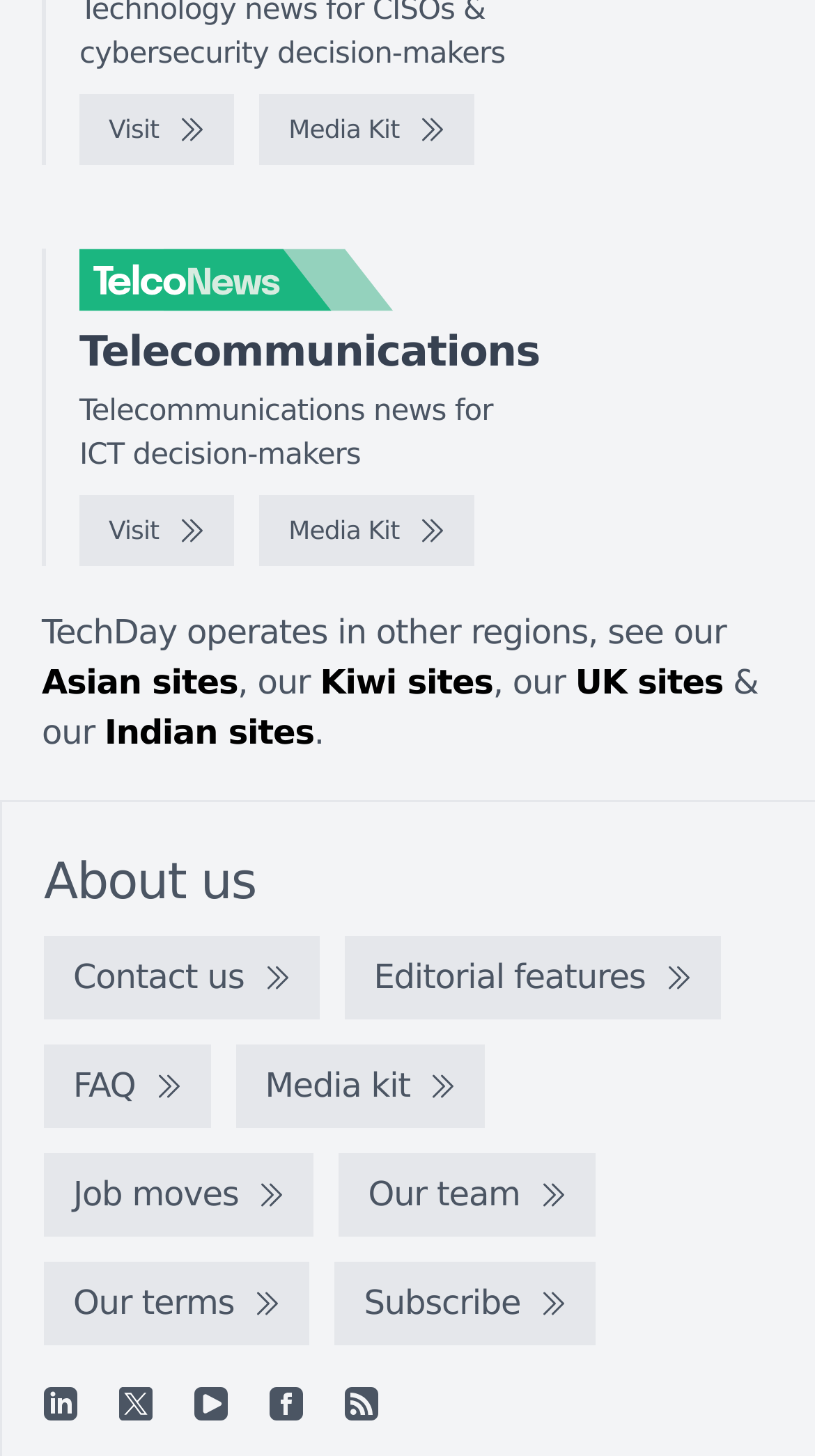Please determine the bounding box coordinates of the element's region to click in order to carry out the following instruction: "Subscribe". The coordinates should be four float numbers between 0 and 1, i.e., [left, top, right, bottom].

[0.411, 0.867, 0.731, 0.925]